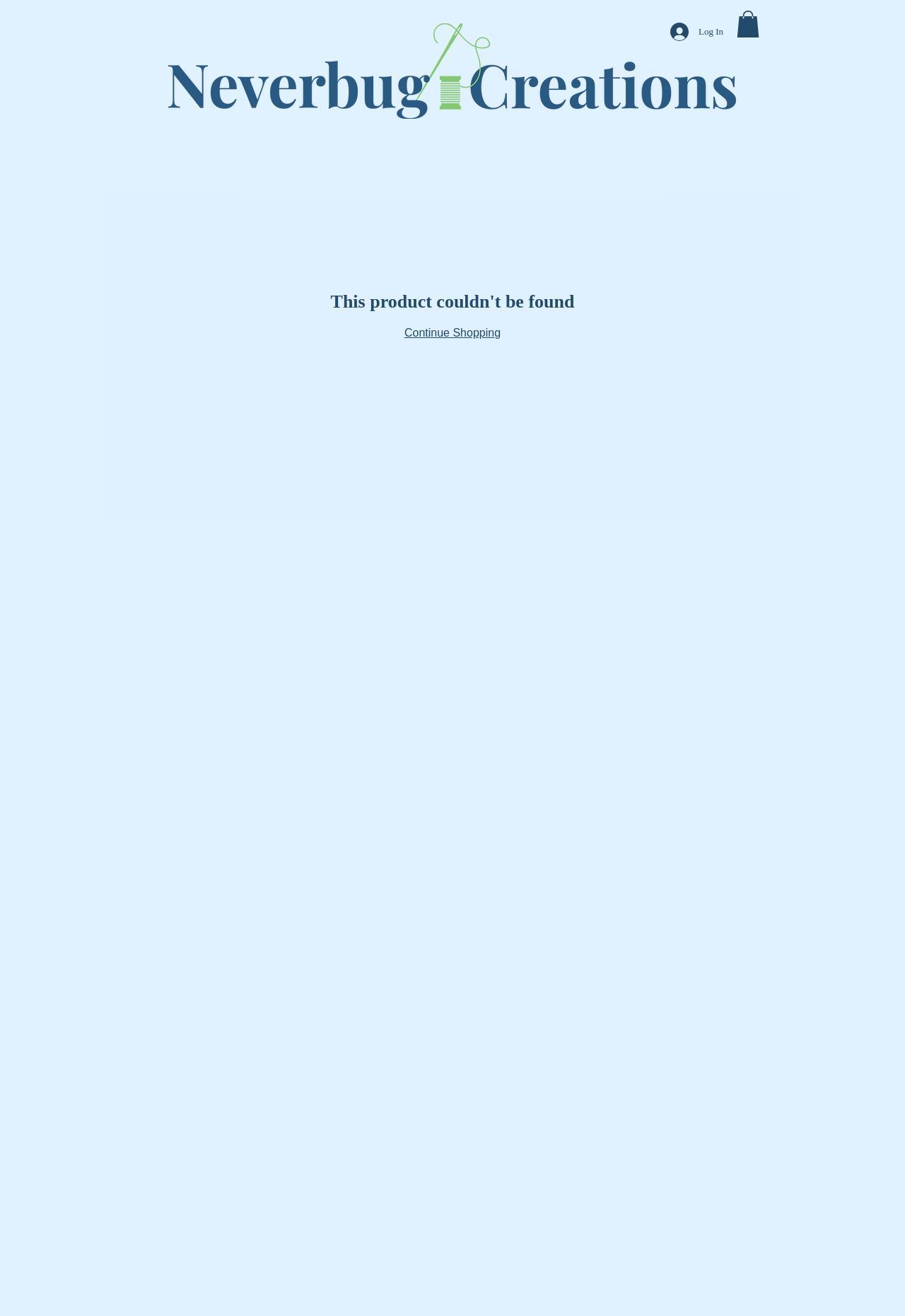Provide the bounding box coordinates of the UI element this sentence describes: "Contact".

[0.386, 0.114, 0.489, 0.133]